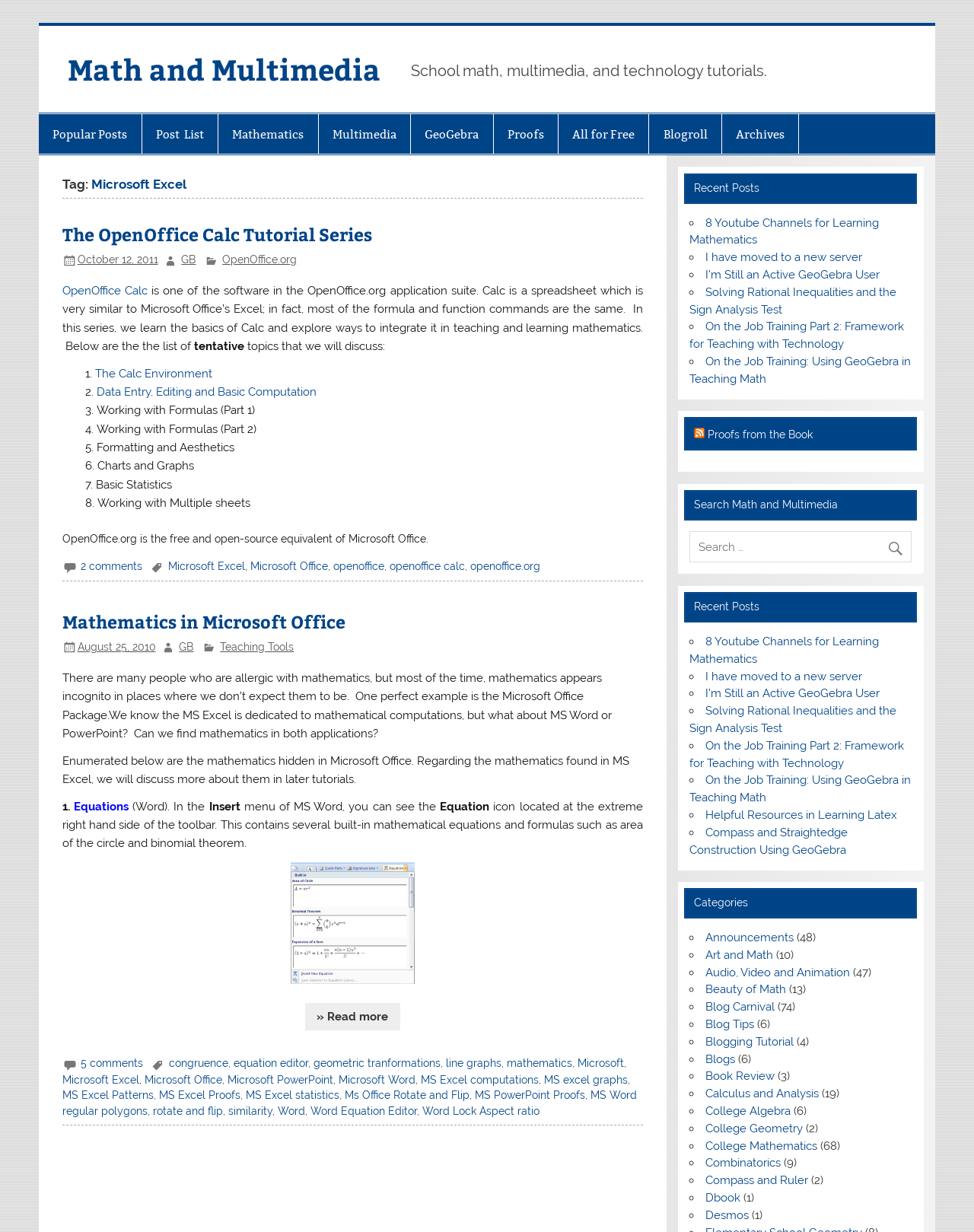Please determine the bounding box coordinates of the element to click in order to execute the following instruction: "Click on the 'GeoGebra' link". The coordinates should be four float numbers between 0 and 1, specified as [left, top, right, bottom].

[0.422, 0.093, 0.506, 0.125]